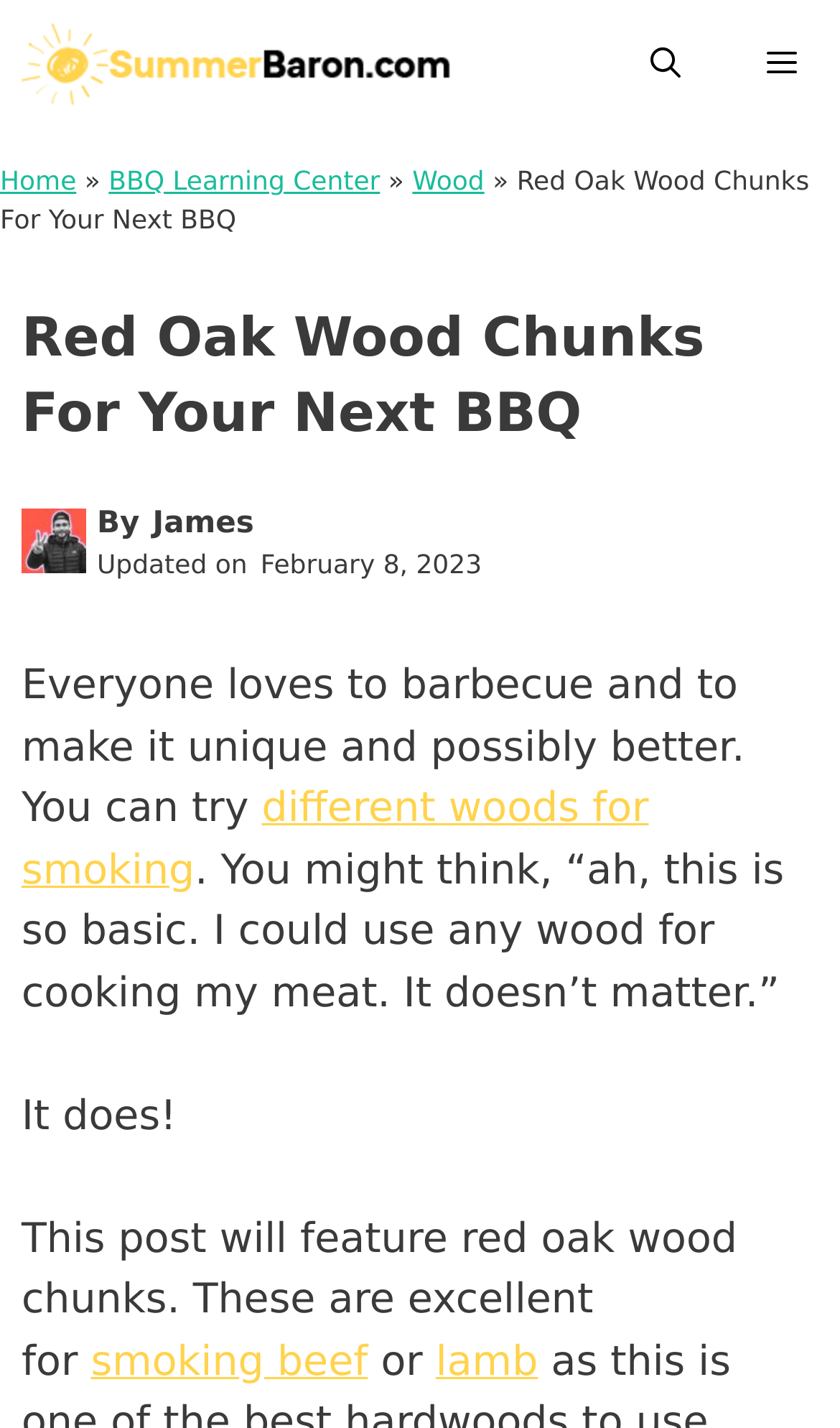Identify and provide the bounding box for the element described by: "smoking beef".

[0.108, 0.936, 0.438, 0.97]